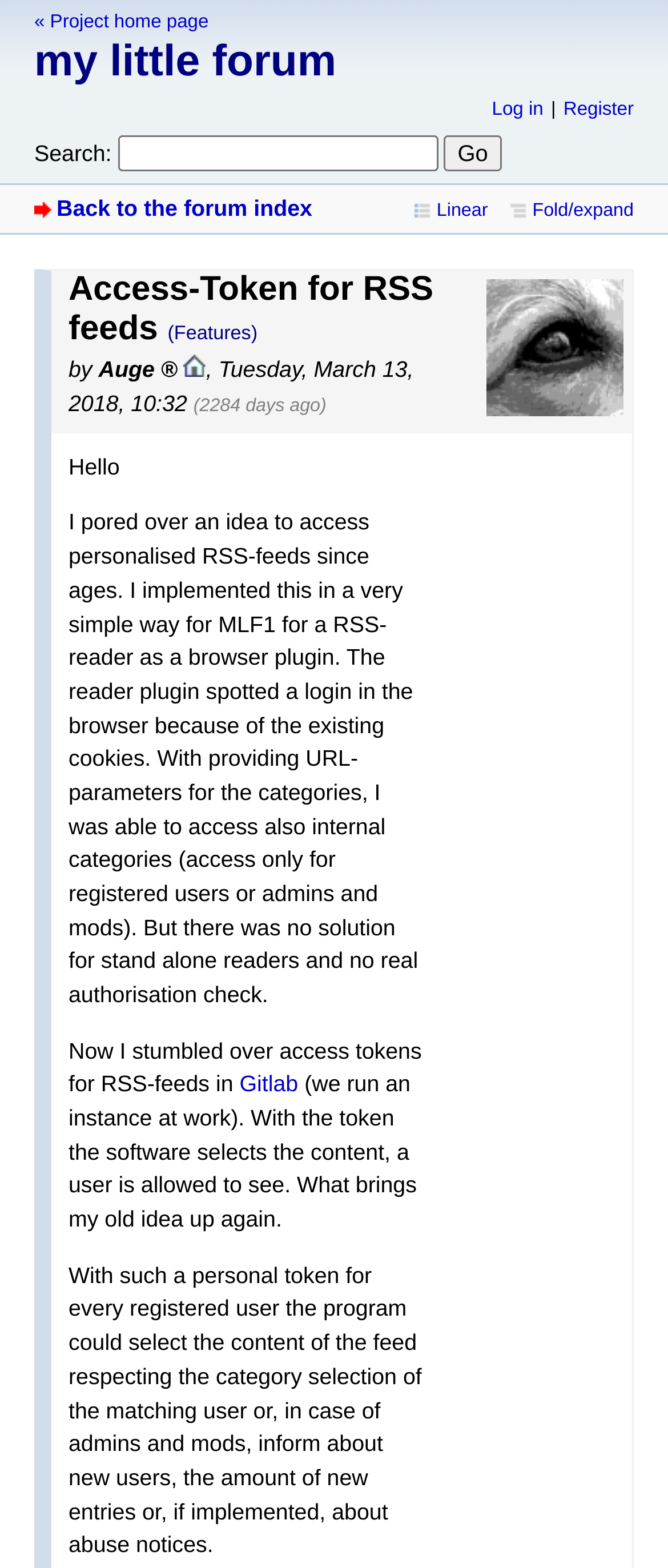What is the purpose of the search box?
Refer to the image and respond with a one-word or short-phrase answer.

Search messages